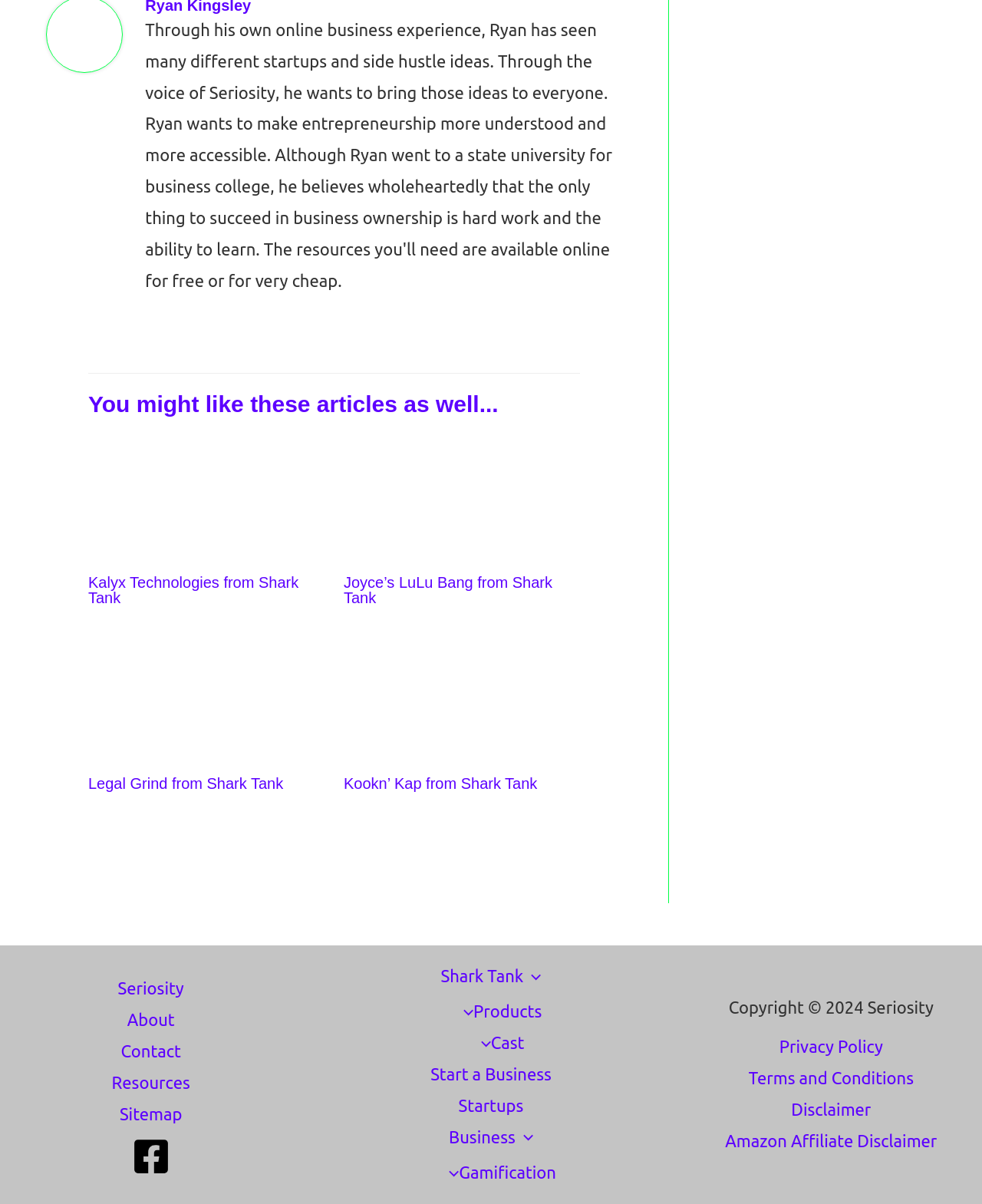Look at the image and answer the question in detail:
What is the last link in the footer navigation?

The footer navigation is located at the bottom of the webpage, and it contains several links. The last link is 'Amazon Affiliate Disclaimer', which can be found by traversing the navigation elements in the footer.